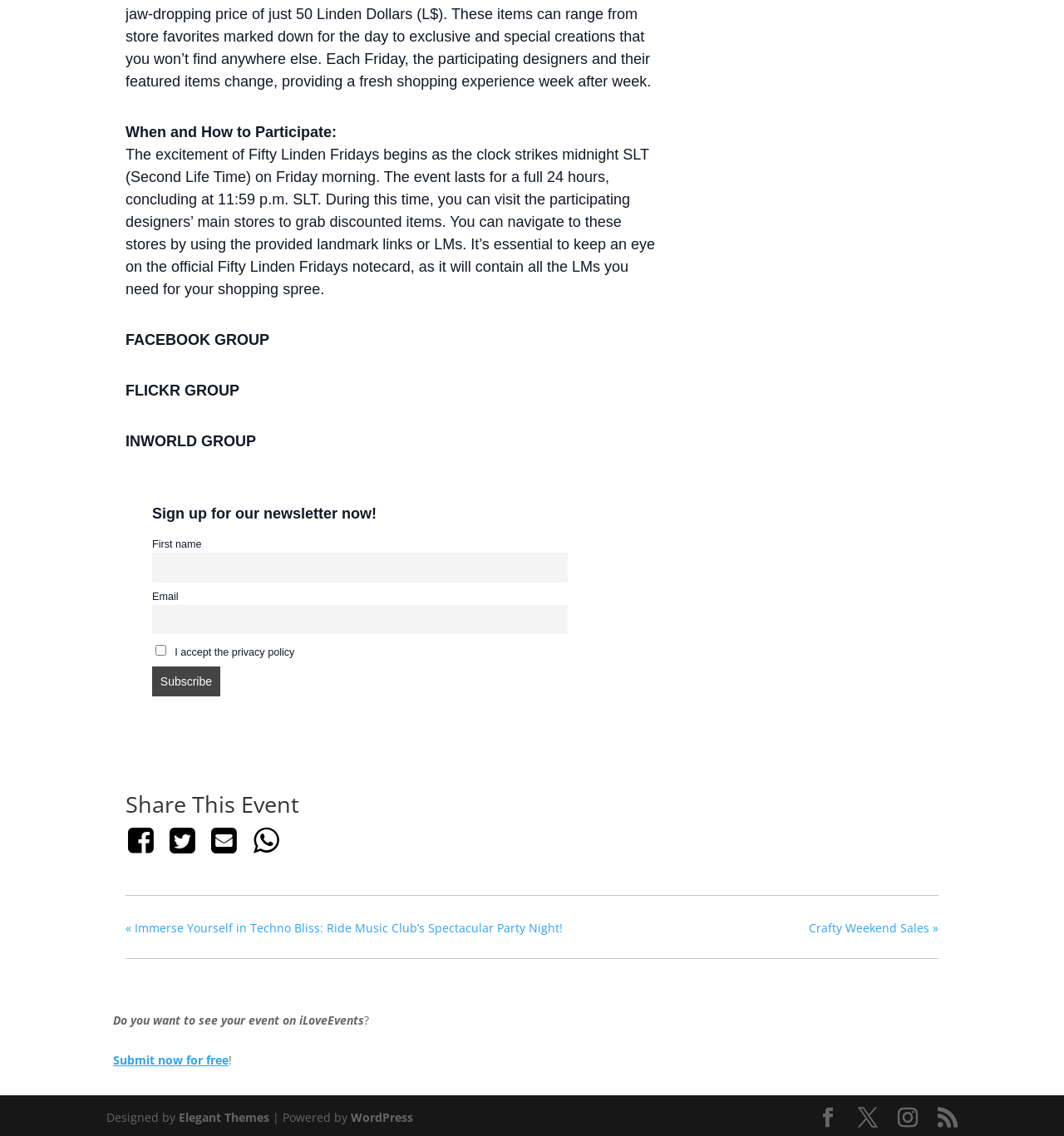Highlight the bounding box coordinates of the element that should be clicked to carry out the following instruction: "Submit your event for free". The coordinates must be given as four float numbers ranging from 0 to 1, i.e., [left, top, right, bottom].

[0.106, 0.926, 0.215, 0.94]